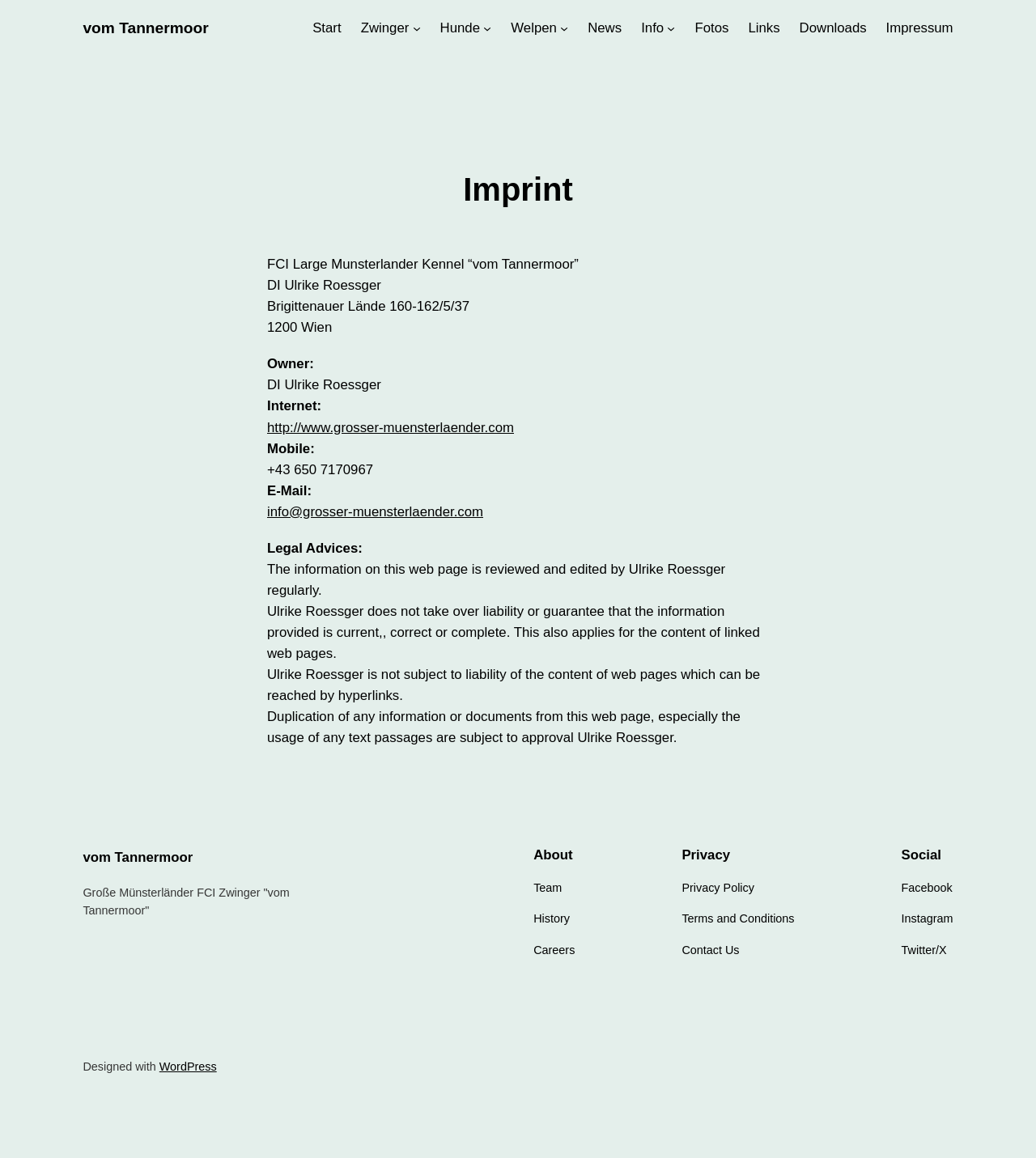Use a single word or phrase to answer the question:
What is the owner's name?

DI Ulrike Roessger